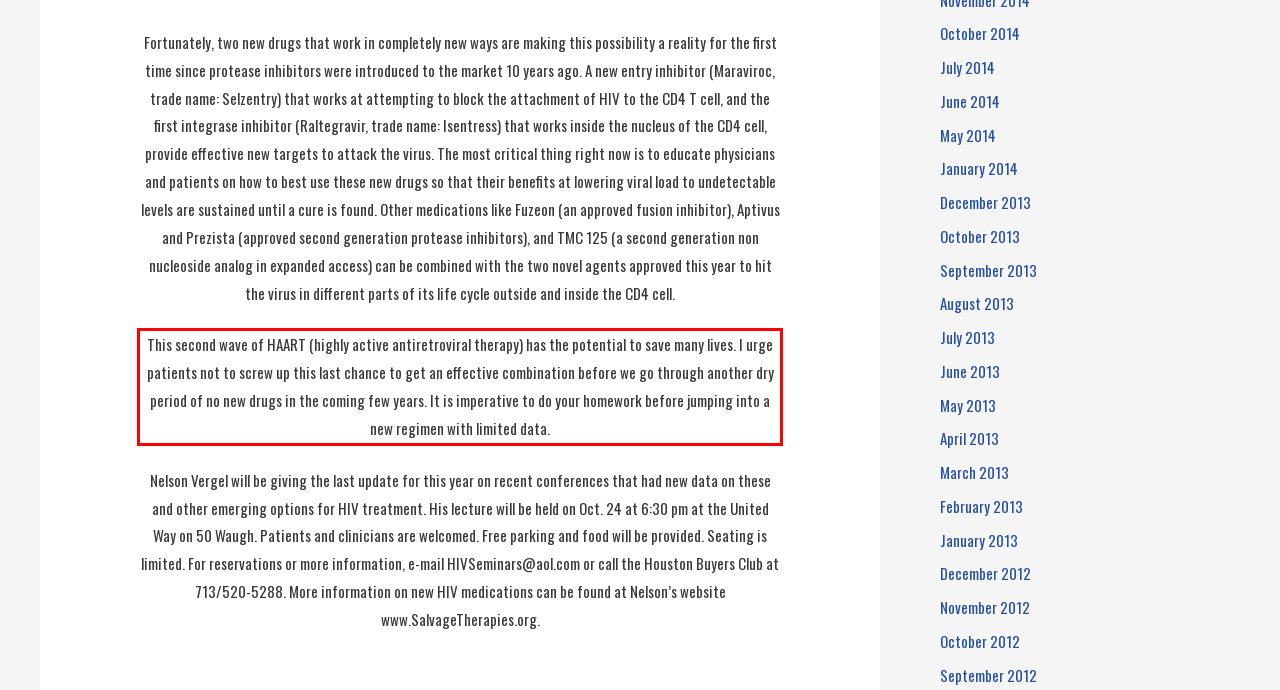You are provided with a screenshot of a webpage containing a red bounding box. Please extract the text enclosed by this red bounding box.

This second wave of HAART (highly active antiretroviral therapy) has the potential to save many lives. I urge patients not to screw up this last chance to get an effective combination before we go through another dry period of no new drugs in the coming few years. It is imperative to do your homework before jumping into a new regimen with limited data.